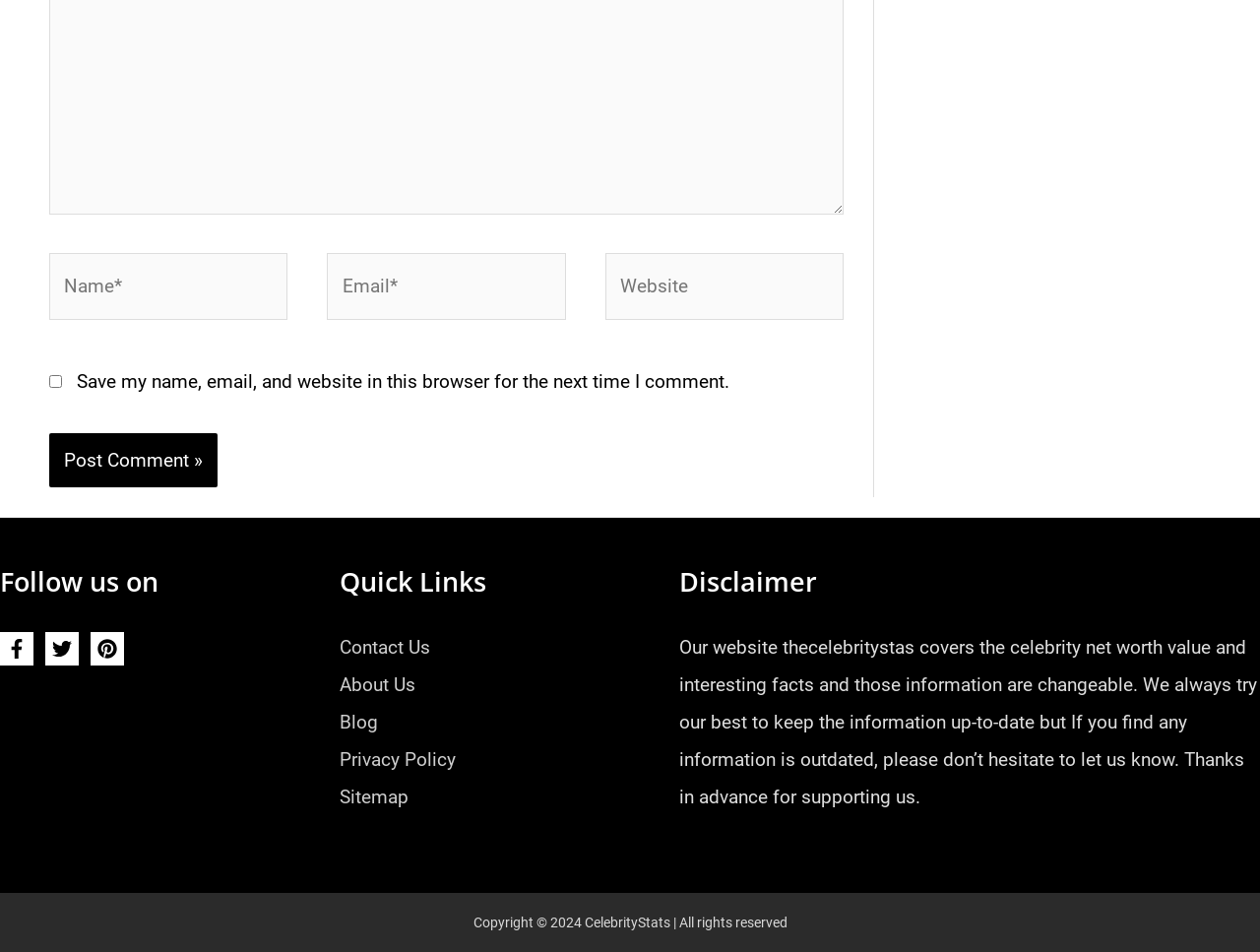Pinpoint the bounding box coordinates of the area that must be clicked to complete this instruction: "Input your email".

[0.26, 0.266, 0.449, 0.336]